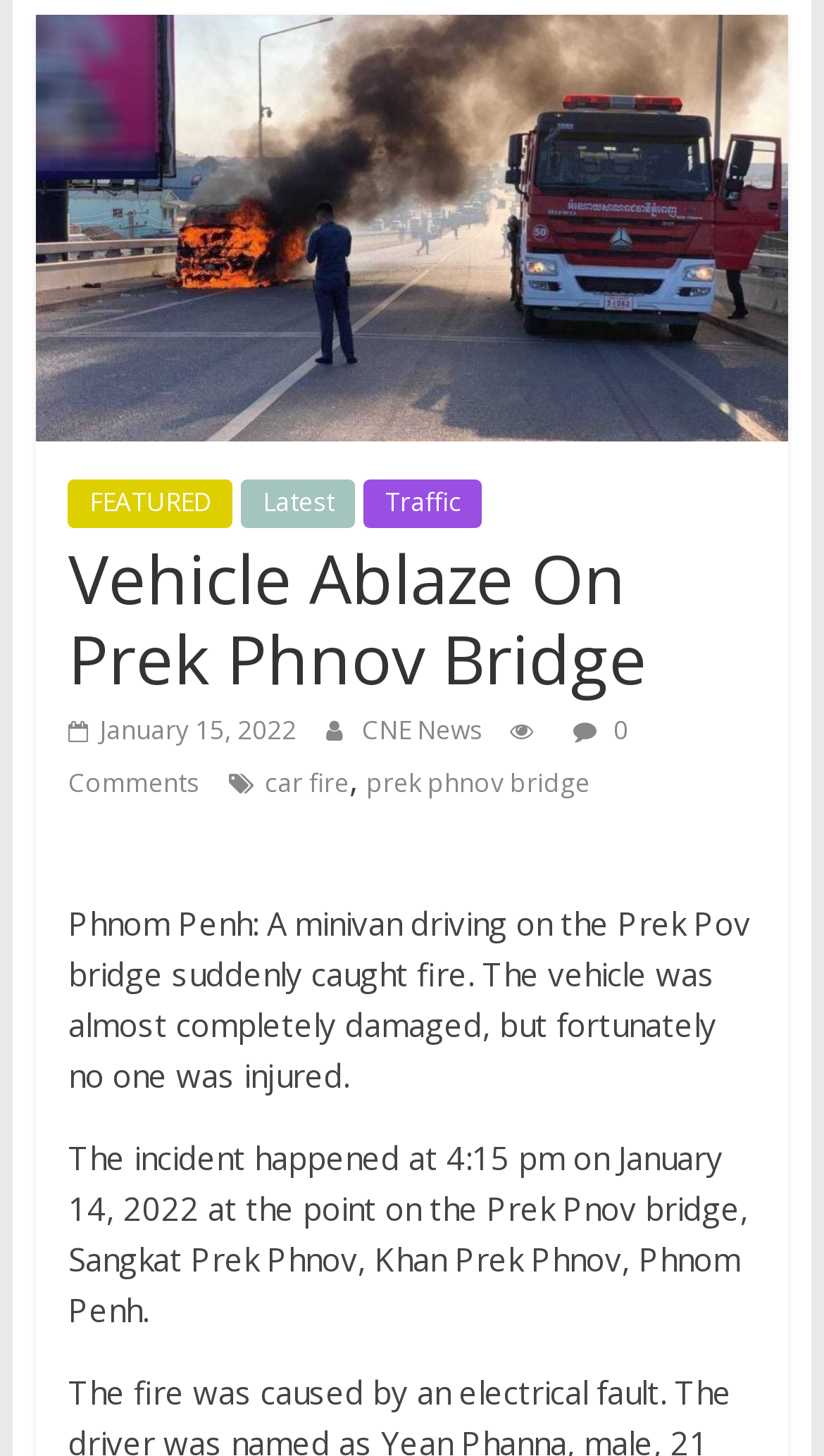Respond to the question with just a single word or phrase: 
What is the date of the incident?

January 14, 2022